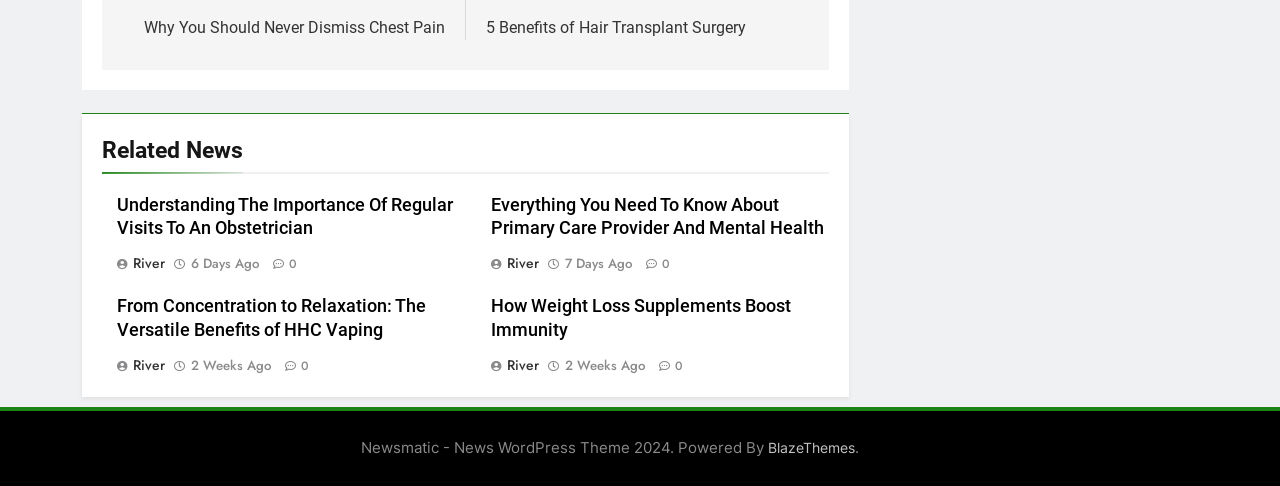Determine the bounding box coordinates of the clickable area required to perform the following instruction: "Visit BlazeThemes". The coordinates should be represented as four float numbers between 0 and 1: [left, top, right, bottom].

[0.6, 0.904, 0.668, 0.939]